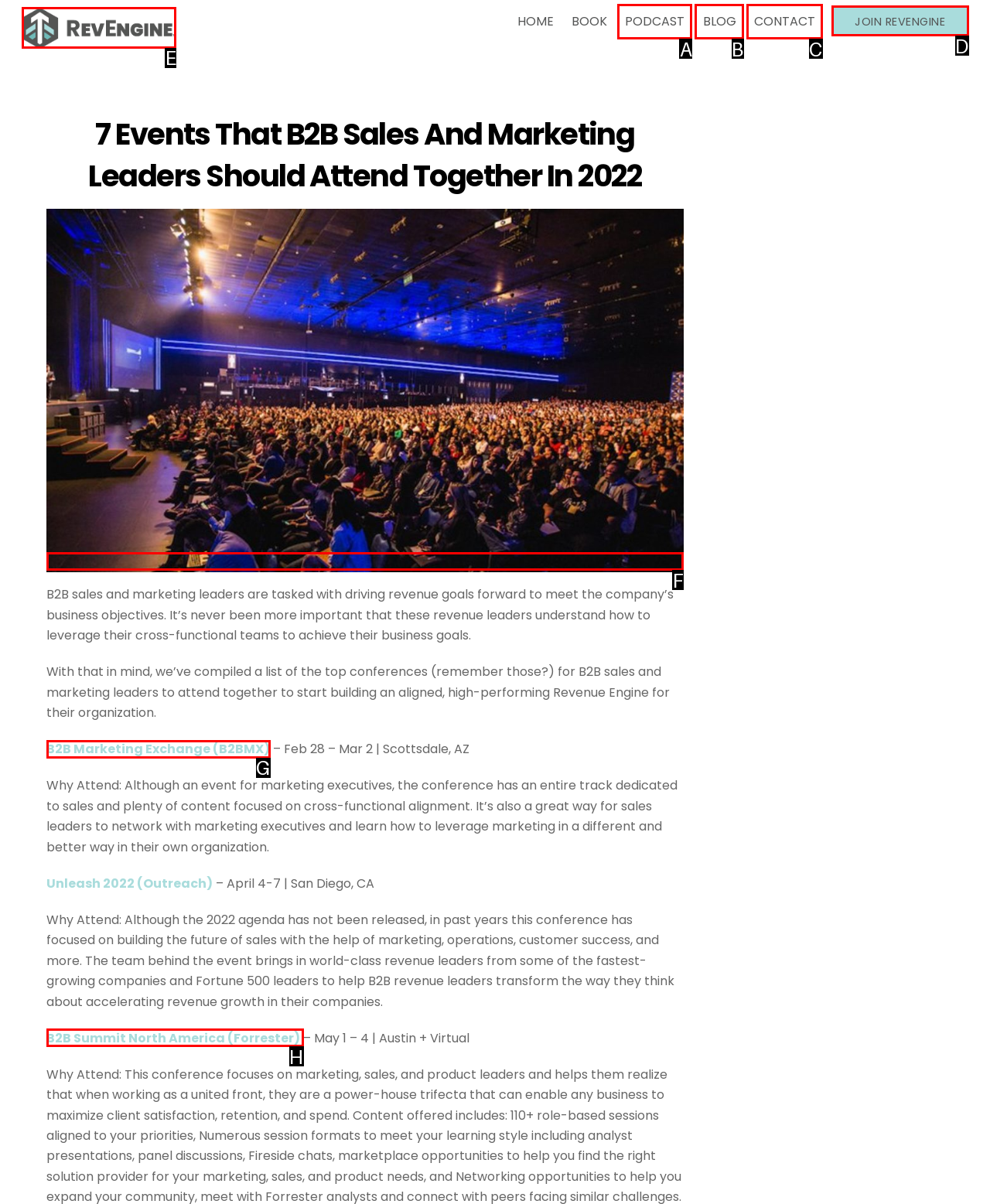What option should you select to complete this task: Click on the RevEngine logo? Indicate your answer by providing the letter only.

E